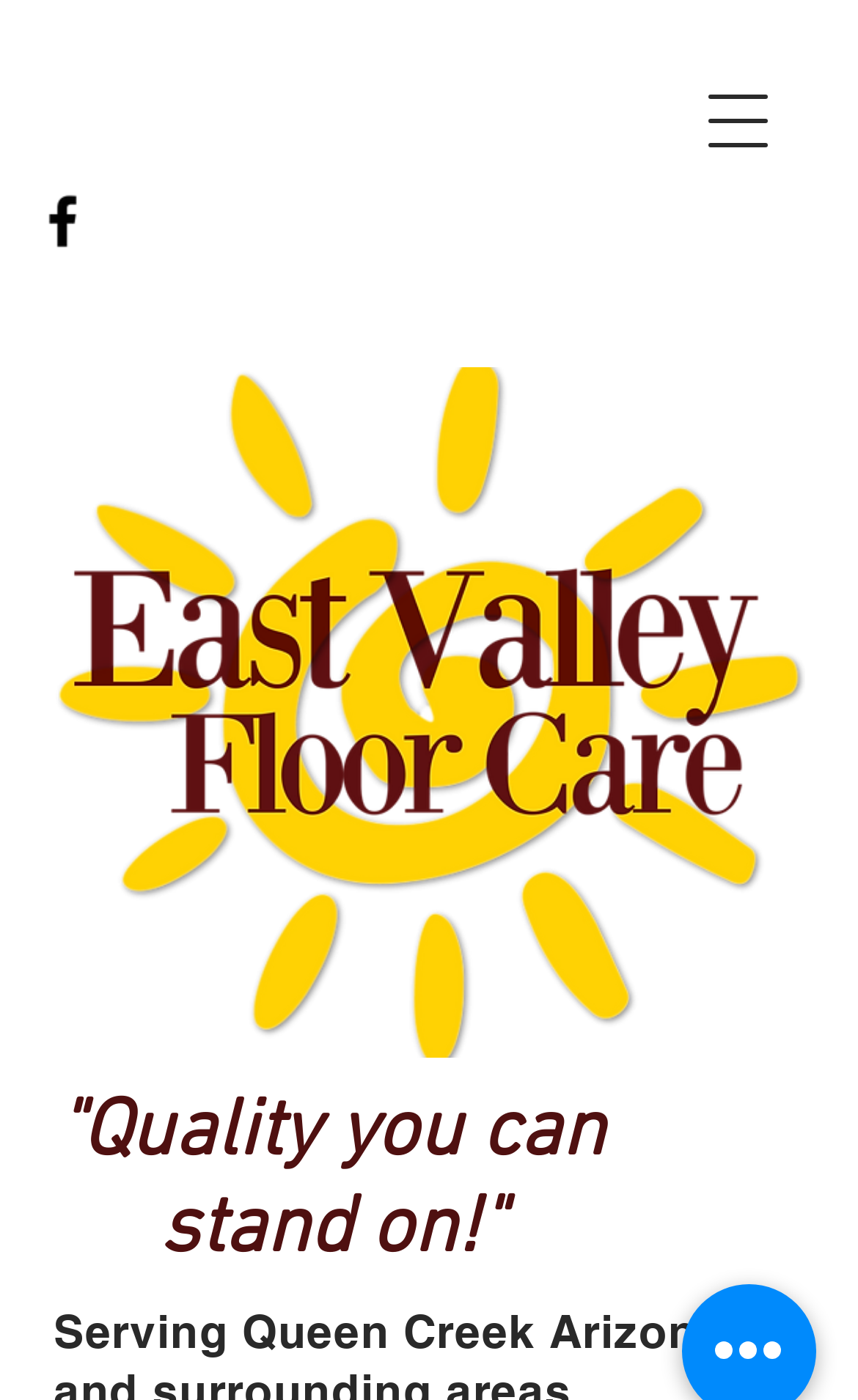Can you give a detailed response to the following question using the information from the image? What is the company's phone number?

I found the phone number by looking at the heading that says 'Call 480-340-1187' and the link next to it with the same number.